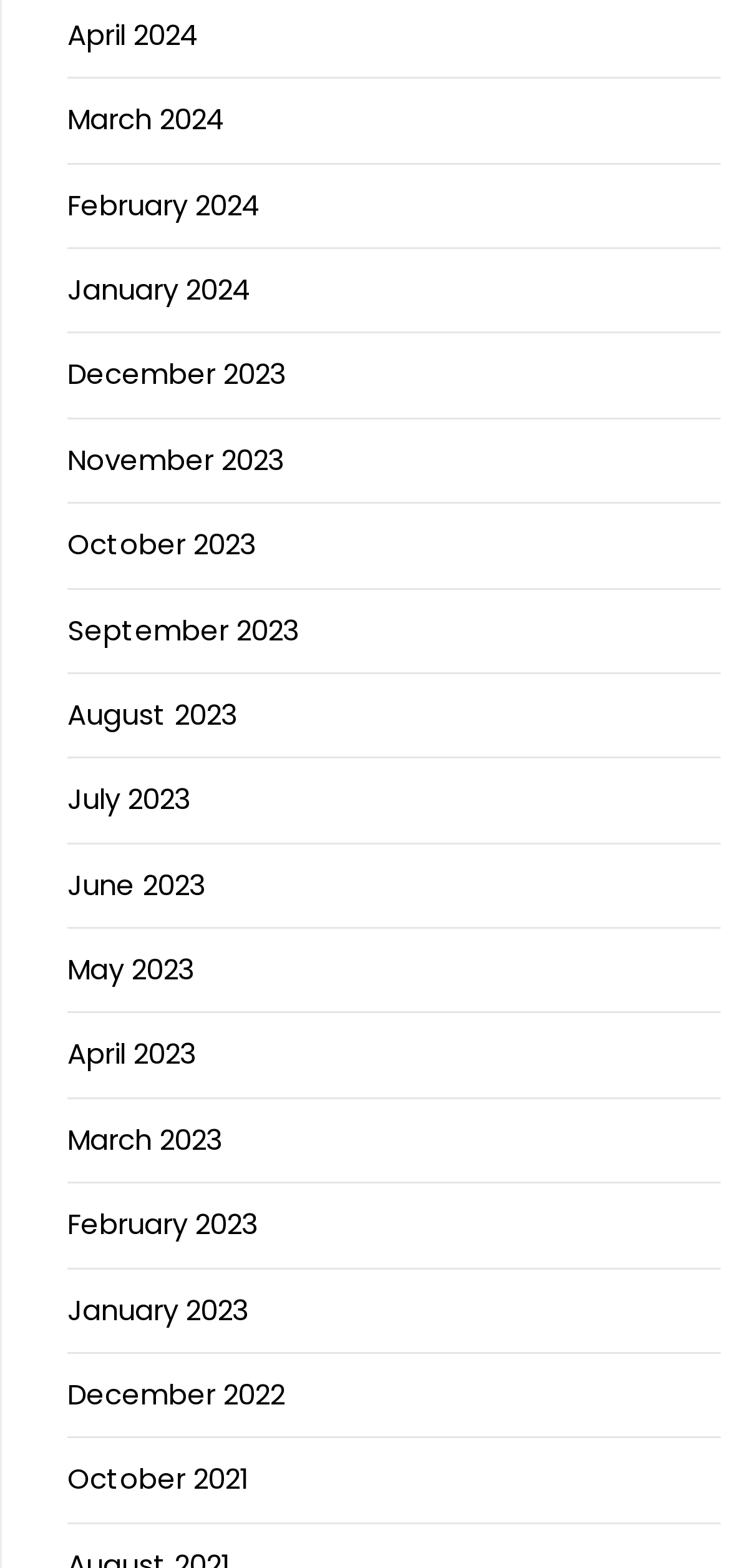Please determine the bounding box coordinates of the element's region to click for the following instruction: "Go to 'Expressvpn website blocked'".

None